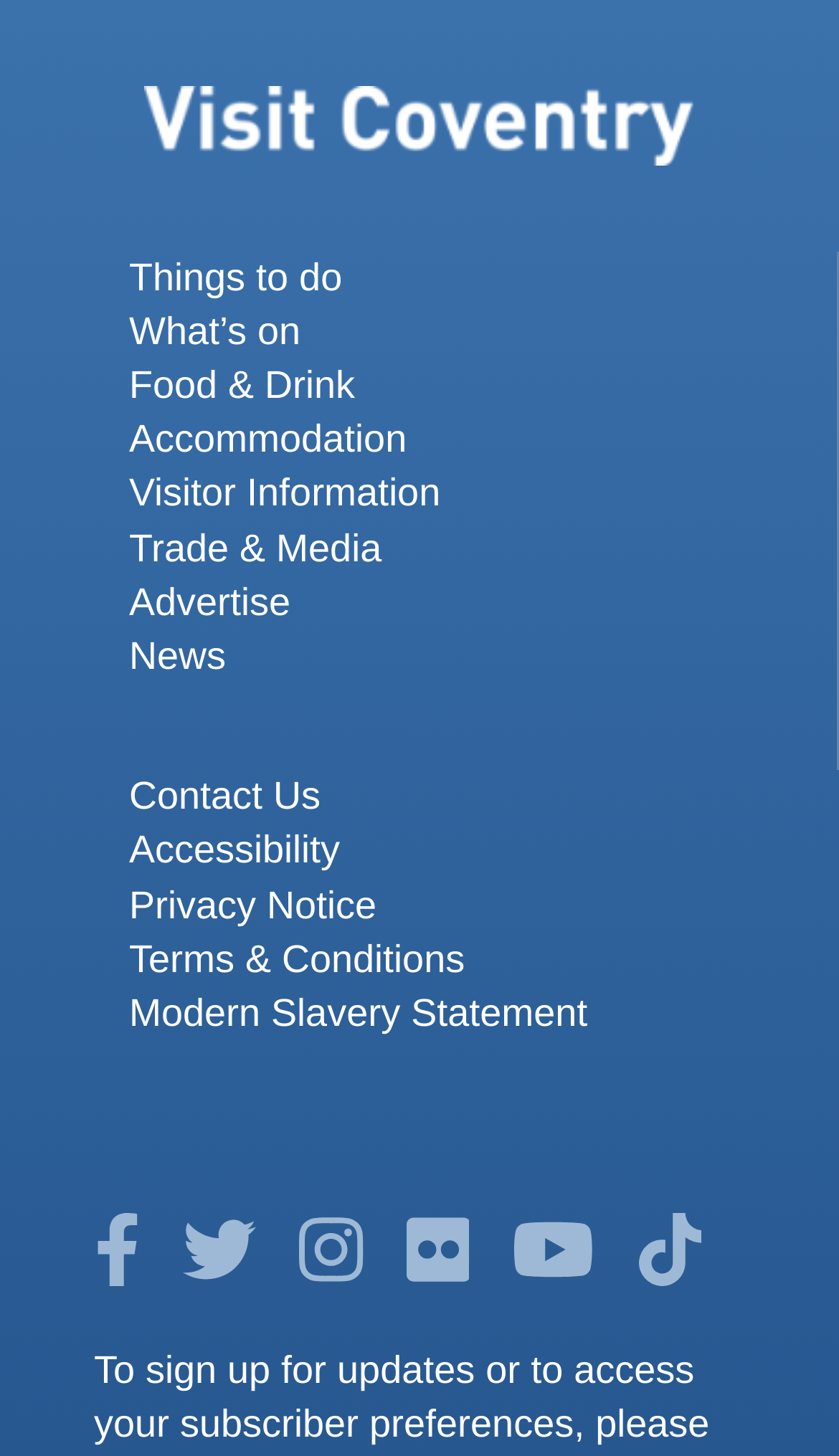Locate the bounding box coordinates of the clickable part needed for the task: "Read the News".

[0.154, 0.436, 0.269, 0.465]